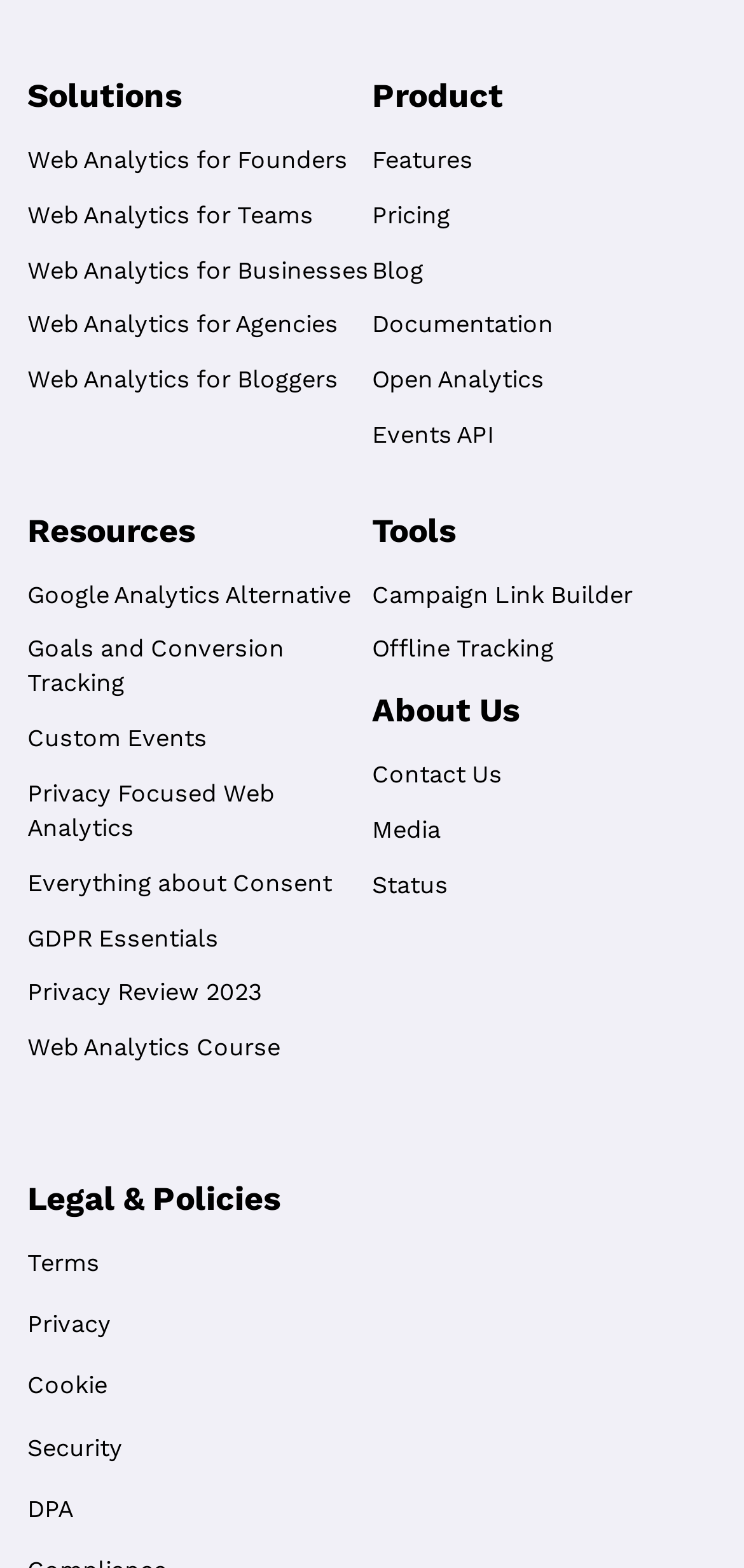Indicate the bounding box coordinates of the clickable region to achieve the following instruction: "Explore Tools."

[0.5, 0.326, 0.613, 0.35]